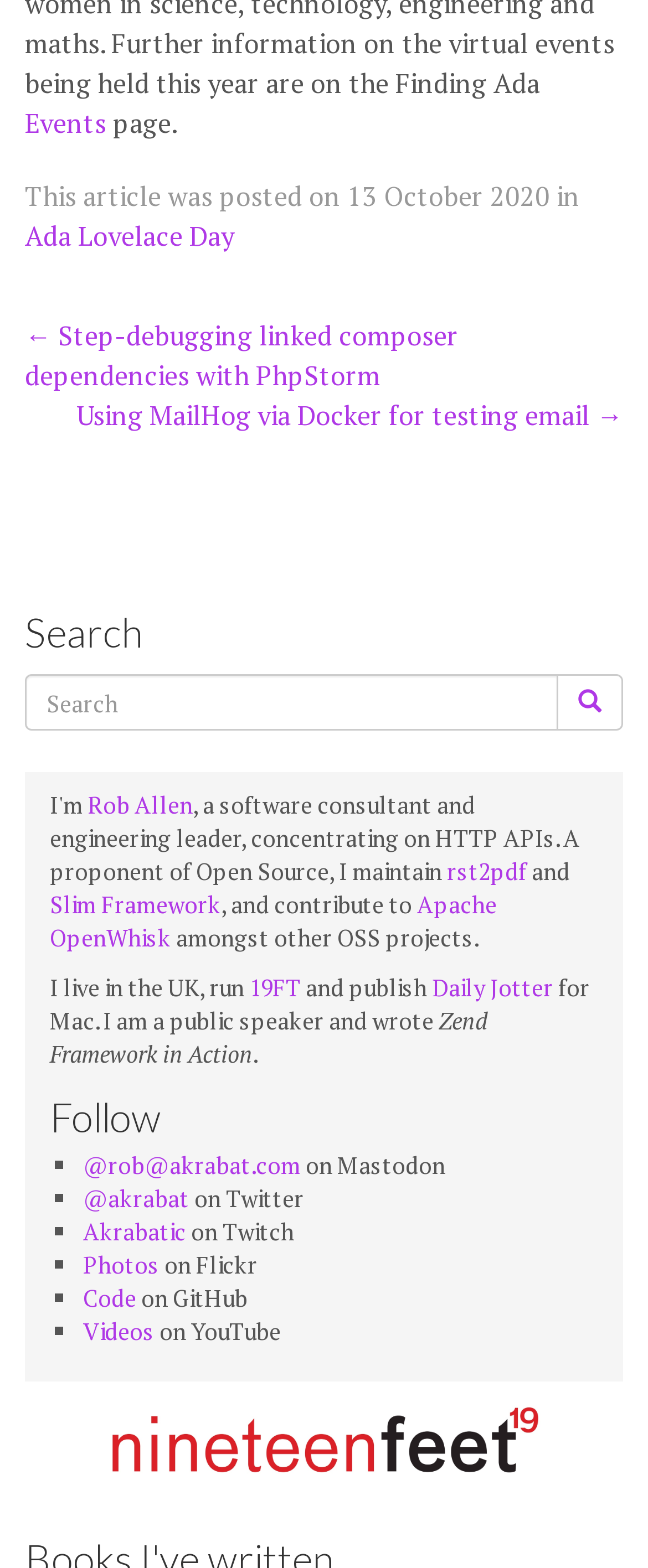Locate the coordinates of the bounding box for the clickable region that fulfills this instruction: "Follow on Mastodon".

[0.128, 0.733, 0.464, 0.753]